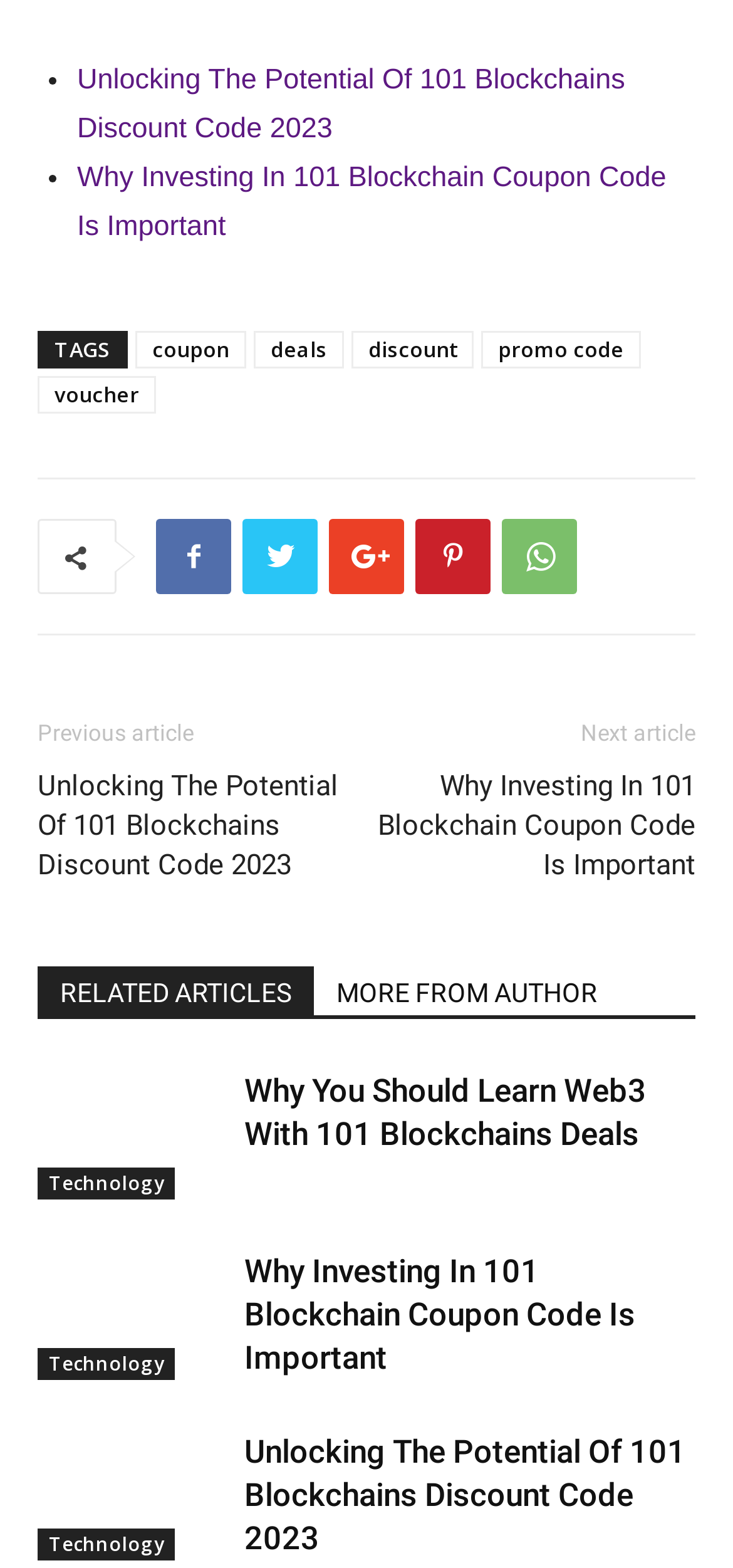What is the name of the blockchain platform mentioned in the article?
Please provide an in-depth and detailed response to the question.

I found the name of the blockchain platform by looking at the links and headings throughout the webpage, which consistently mention '101 Blockchains'.